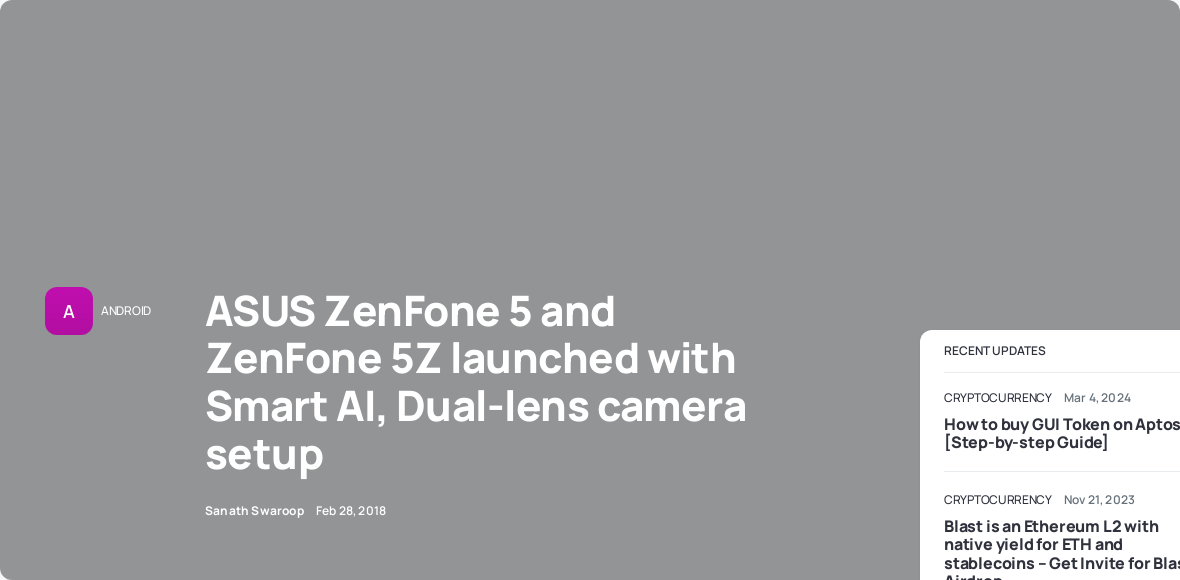What is the focus of the website Gizmo Times?
Utilize the image to construct a detailed and well-explained answer.

The layout of the webpage suggests a user-friendly interface, which is indicative of the browsing experience on Gizmo Times. The article is situated within a broader context of recent updates related to technology and cryptocurrency, implying that the website focuses on these topics.